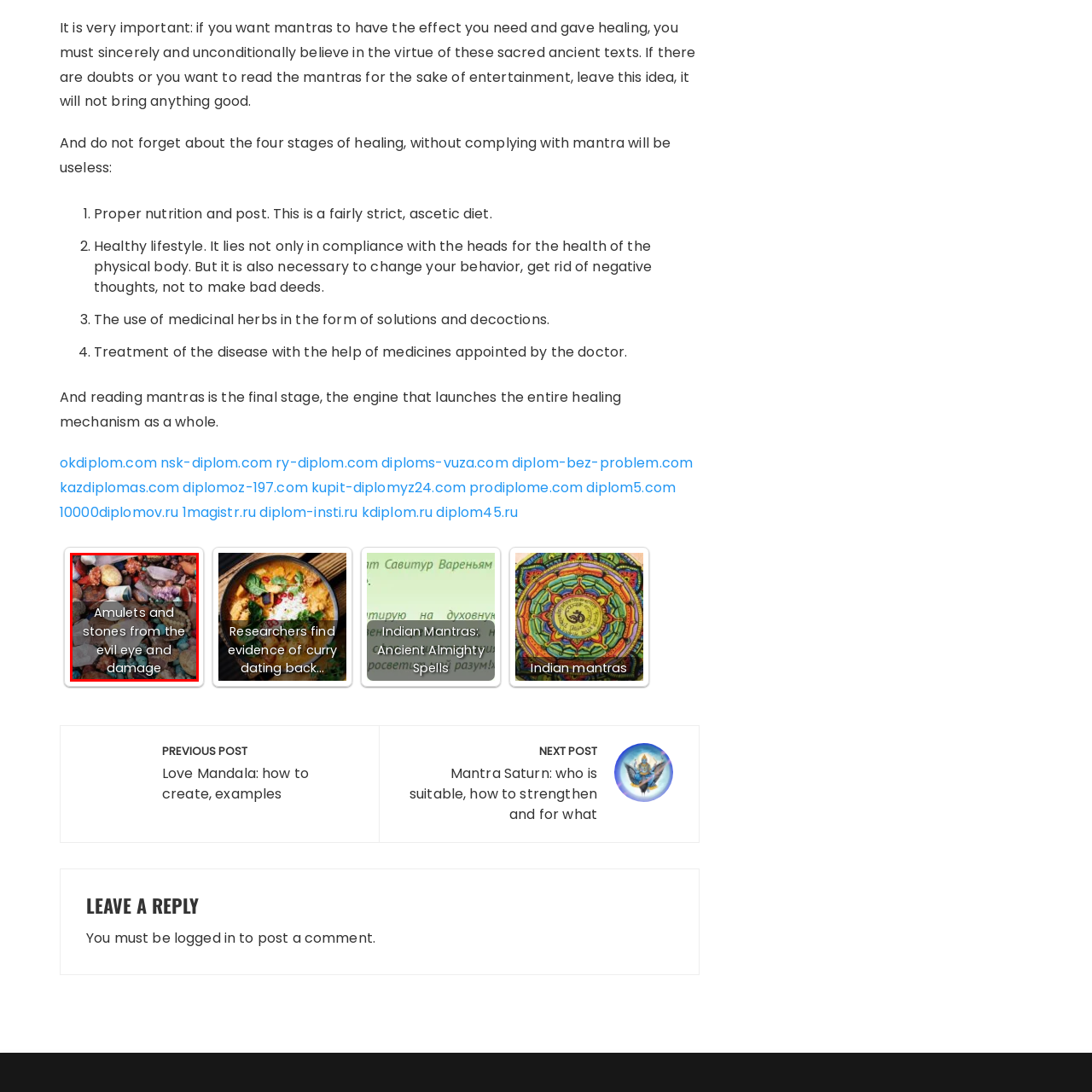What is the phrase displayed prominently in the caption?
Focus on the area marked by the red bounding box and respond to the question with as much detail as possible.

The caption prominently displays the phrase 'Amulets and stones from the evil eye and damage', inviting viewers to explore the cultural heritage and spiritual practices associated with these powerful tools.